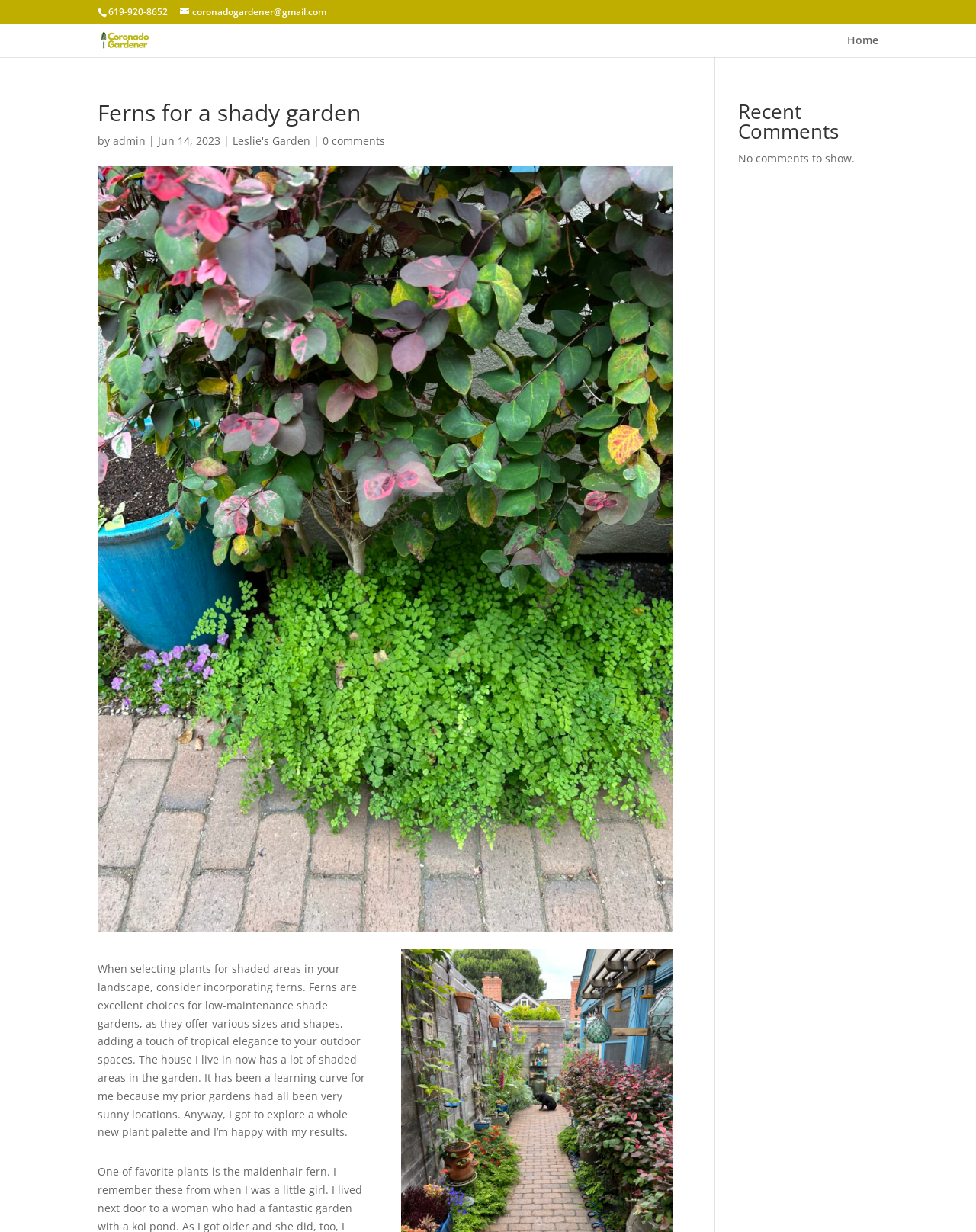Offer a comprehensive description of the webpage’s content and structure.

This webpage is about ferns for a shady garden, specifically discussing their benefits and uses in low-maintenance shade gardens. At the top left, there is a phone number "619-920-8652" and an email address "coronadogardener@gmail.com" with a small icon. Next to the email address, there is a link to "Coronado Gardener" with a small image of the same name.

On the top right, there is a link to "Home". Below the top section, there is a main heading "Ferns for a shady garden" followed by the author's name "admin" and the date "Jun 14, 2023". There is also a link to "Leslie's Garden" and a link to "0 comments" indicating that there are no comments on the article.

The main content of the webpage is a paragraph of text that discusses the benefits of using ferns in shaded areas, including their low-maintenance requirements and the variety of sizes and shapes they come in. The text also mentions the author's personal experience with gardening in shaded areas.

At the bottom of the page, there is a heading "Recent Comments" with a message "No comments to show."